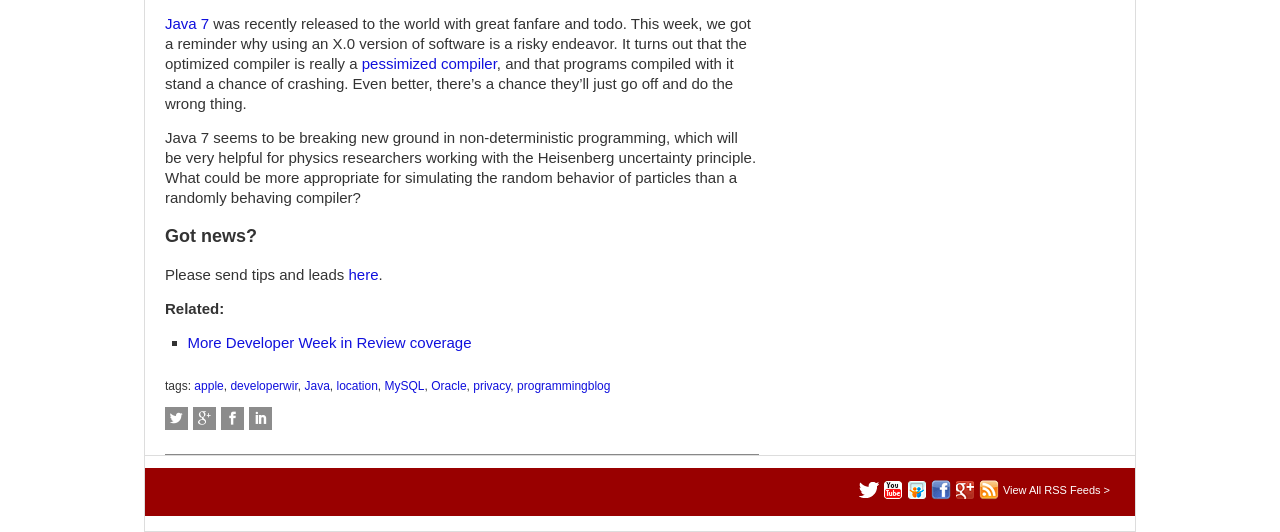Provide the bounding box coordinates of the HTML element this sentence describes: "pessimized compiler". The bounding box coordinates consist of four float numbers between 0 and 1, i.e., [left, top, right, bottom].

[0.283, 0.104, 0.388, 0.136]